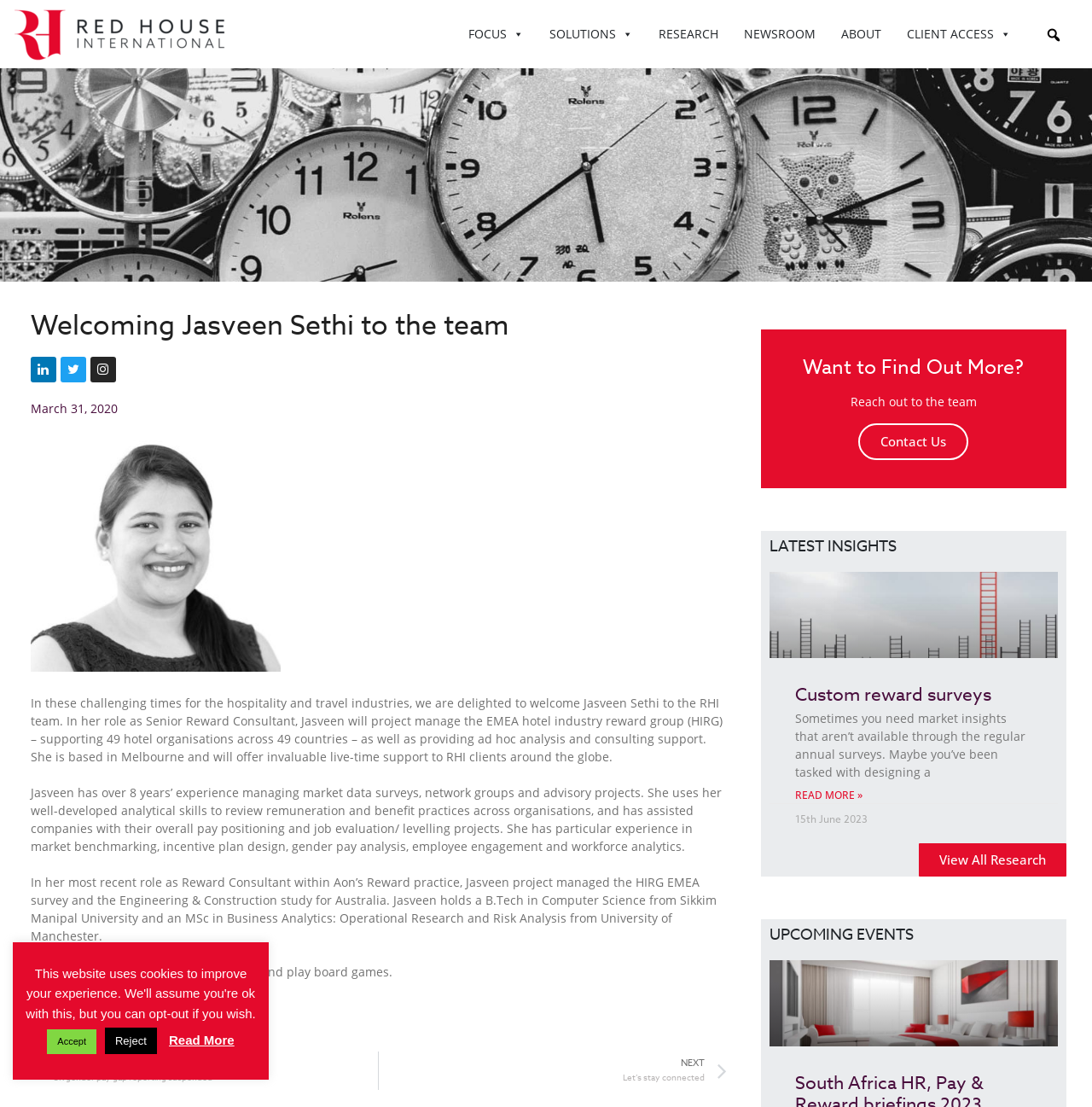Please find and report the bounding box coordinates of the element to click in order to perform the following action: "View All Research". The coordinates should be expressed as four float numbers between 0 and 1, in the format [left, top, right, bottom].

[0.841, 0.762, 0.977, 0.792]